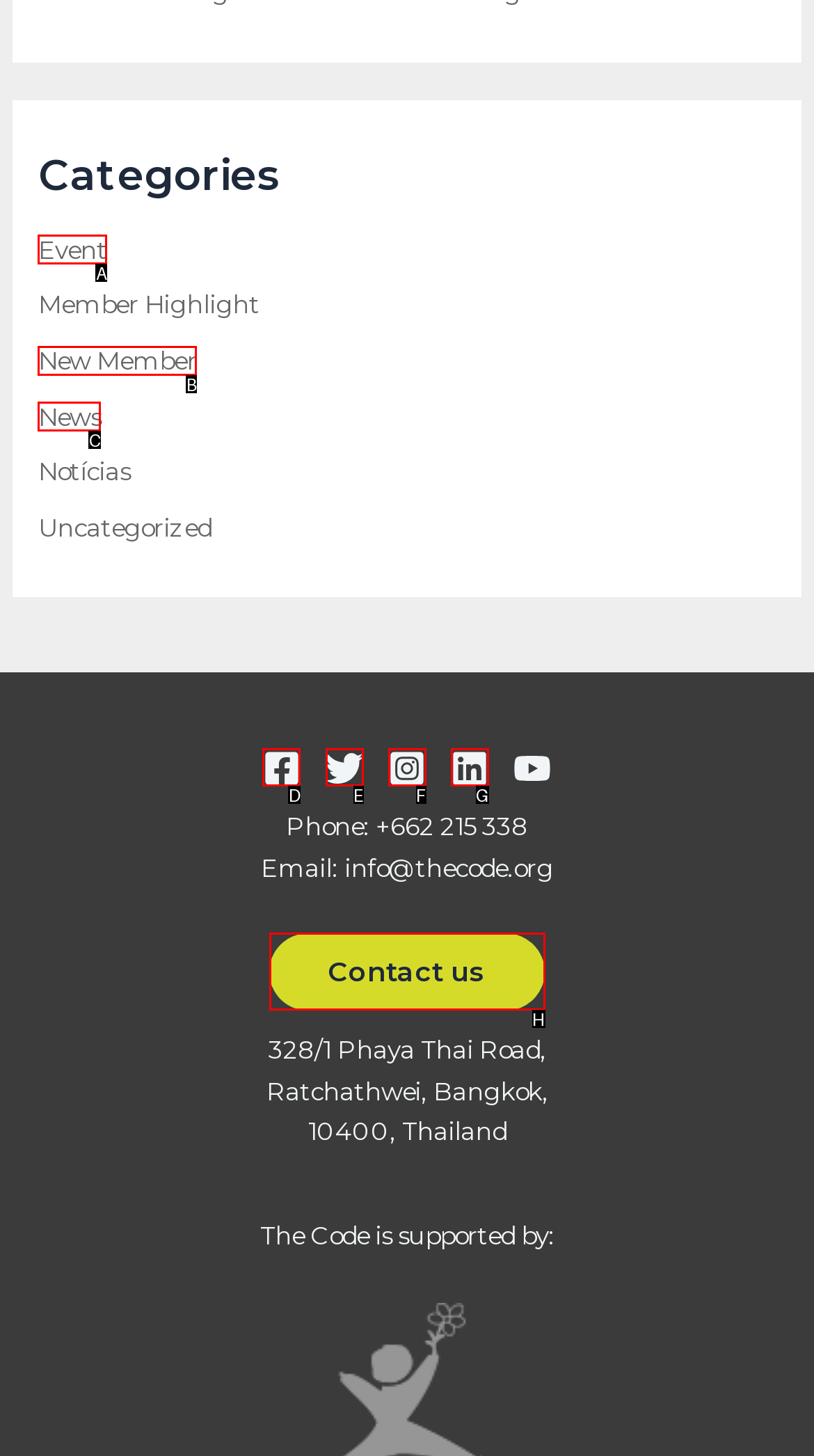Identify which HTML element should be clicked to fulfill this instruction: Visit the Facebook page Reply with the correct option's letter.

D